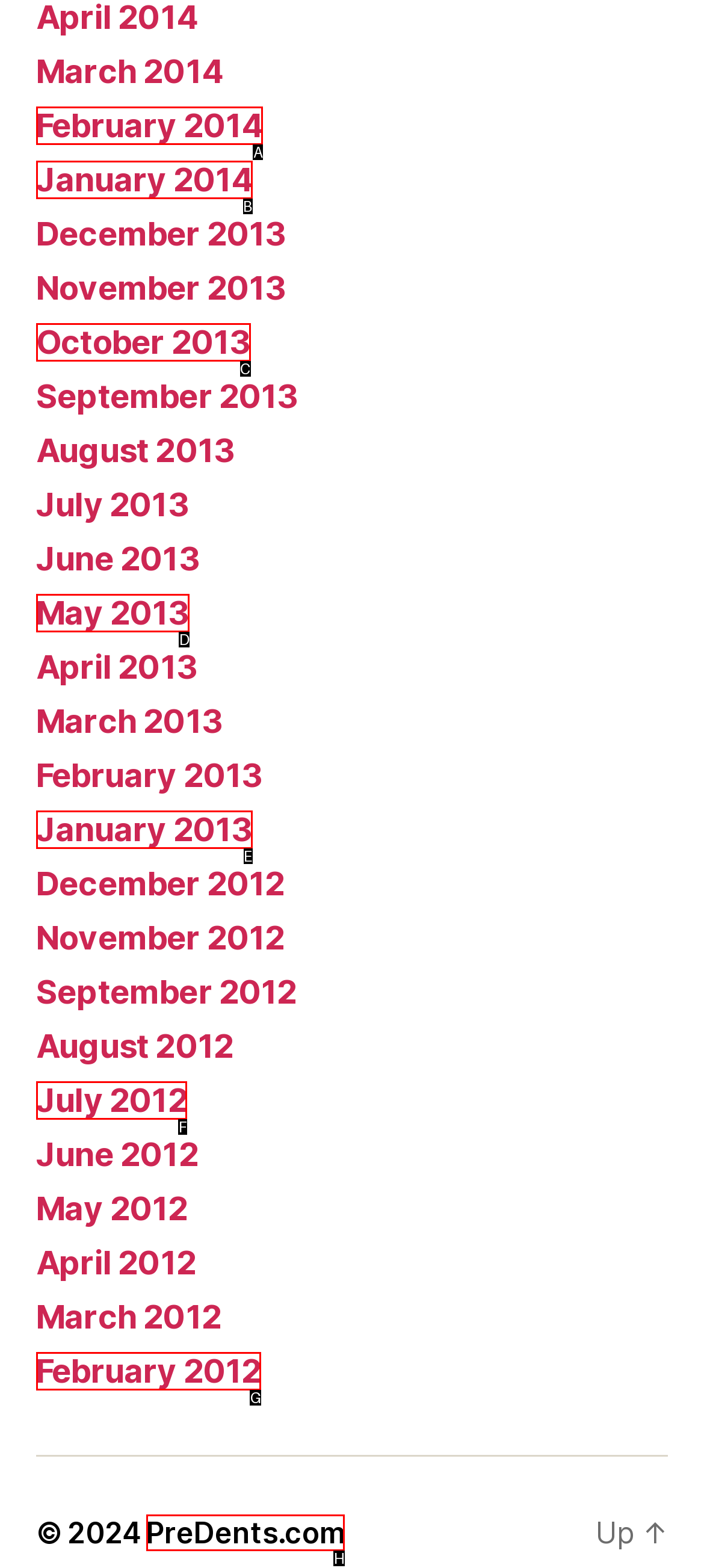Identify the letter of the option that best matches the following description: www.weightwatchers.com. Respond with the letter directly.

None